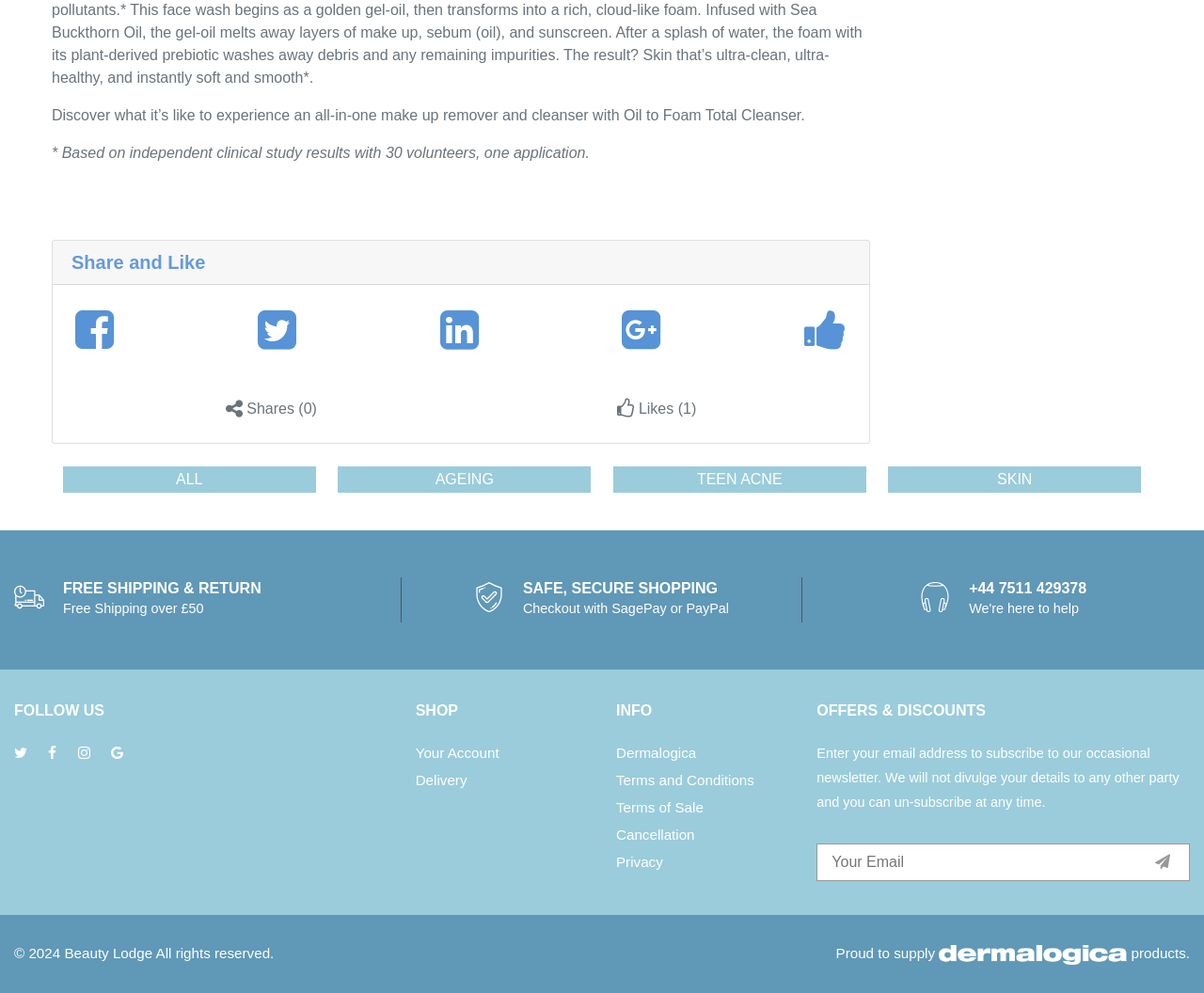Identify the bounding box coordinates necessary to click and complete the given instruction: "Filter by Ageing".

[0.361, 0.471, 0.41, 0.494]